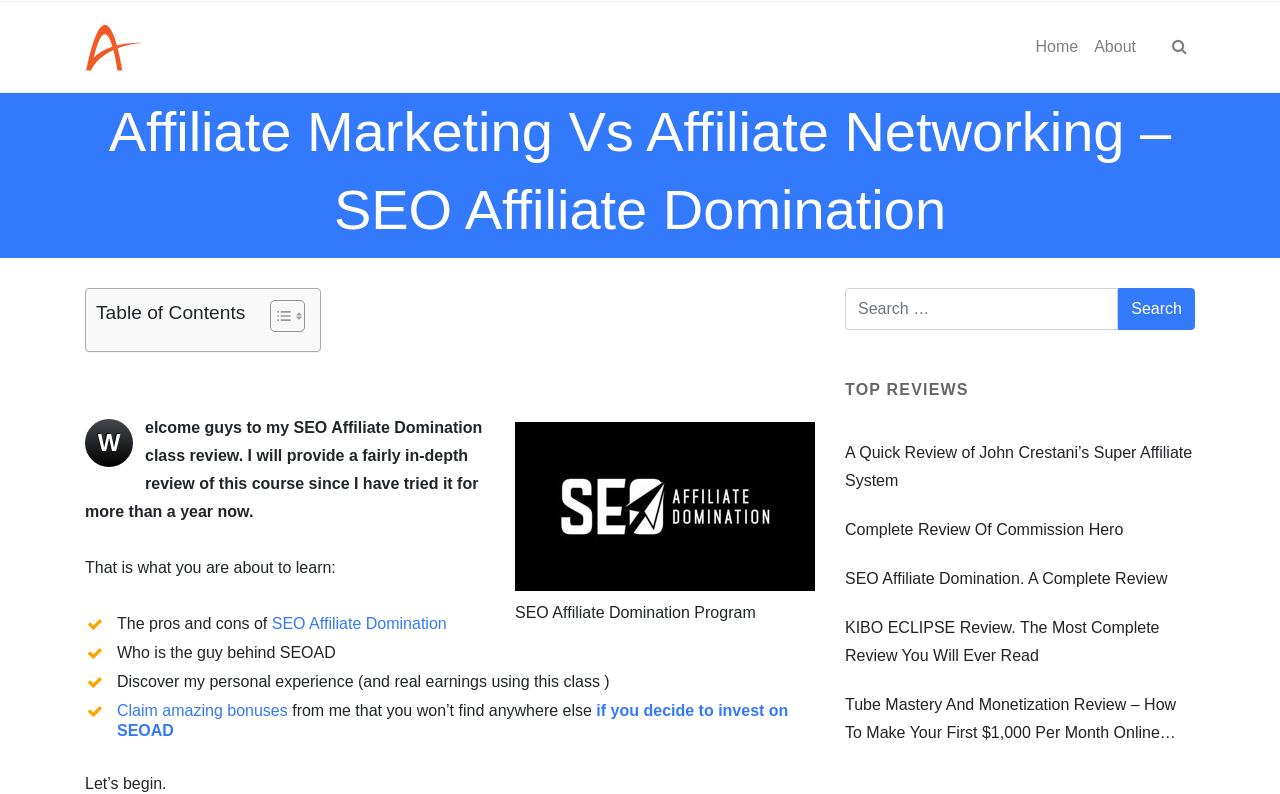Locate the bounding box coordinates of the element that needs to be clicked to carry out the instruction: "Search for something". The coordinates should be given as four float numbers ranging from 0 to 1, i.e., [left, top, right, bottom].

[0.66, 0.362, 0.874, 0.415]